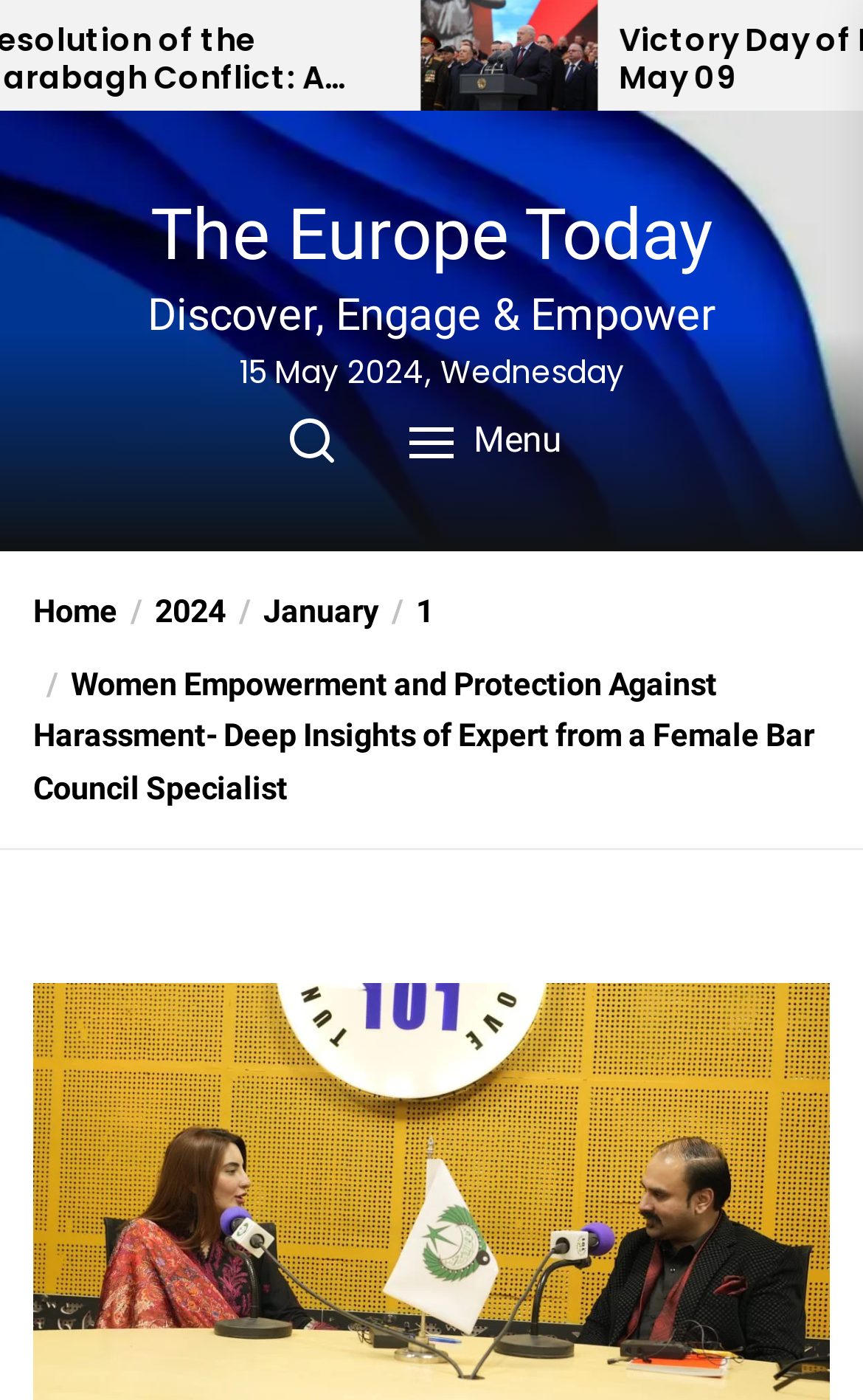Please answer the following question using a single word or phrase: 
How many buttons are in the top-right corner?

2